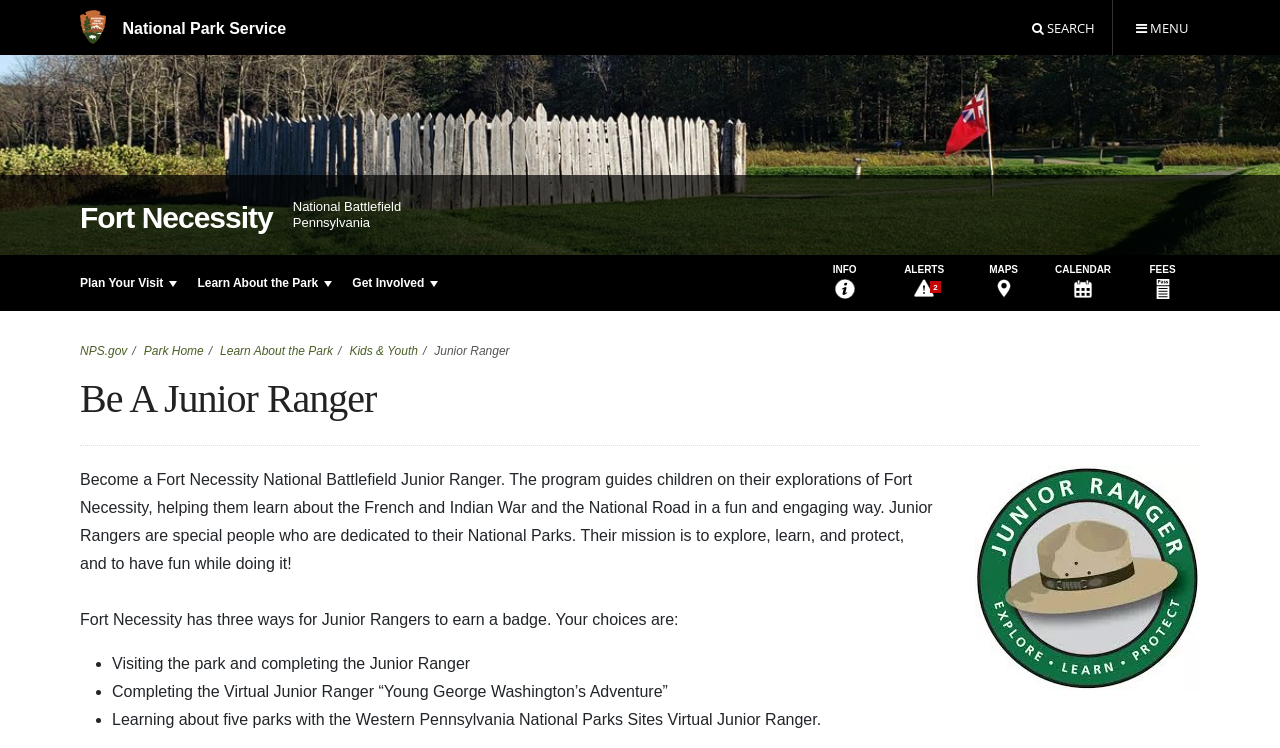Respond to the question below with a single word or phrase:
What is the name of the virtual Junior Ranger program?

Young George Washington’s Adventure